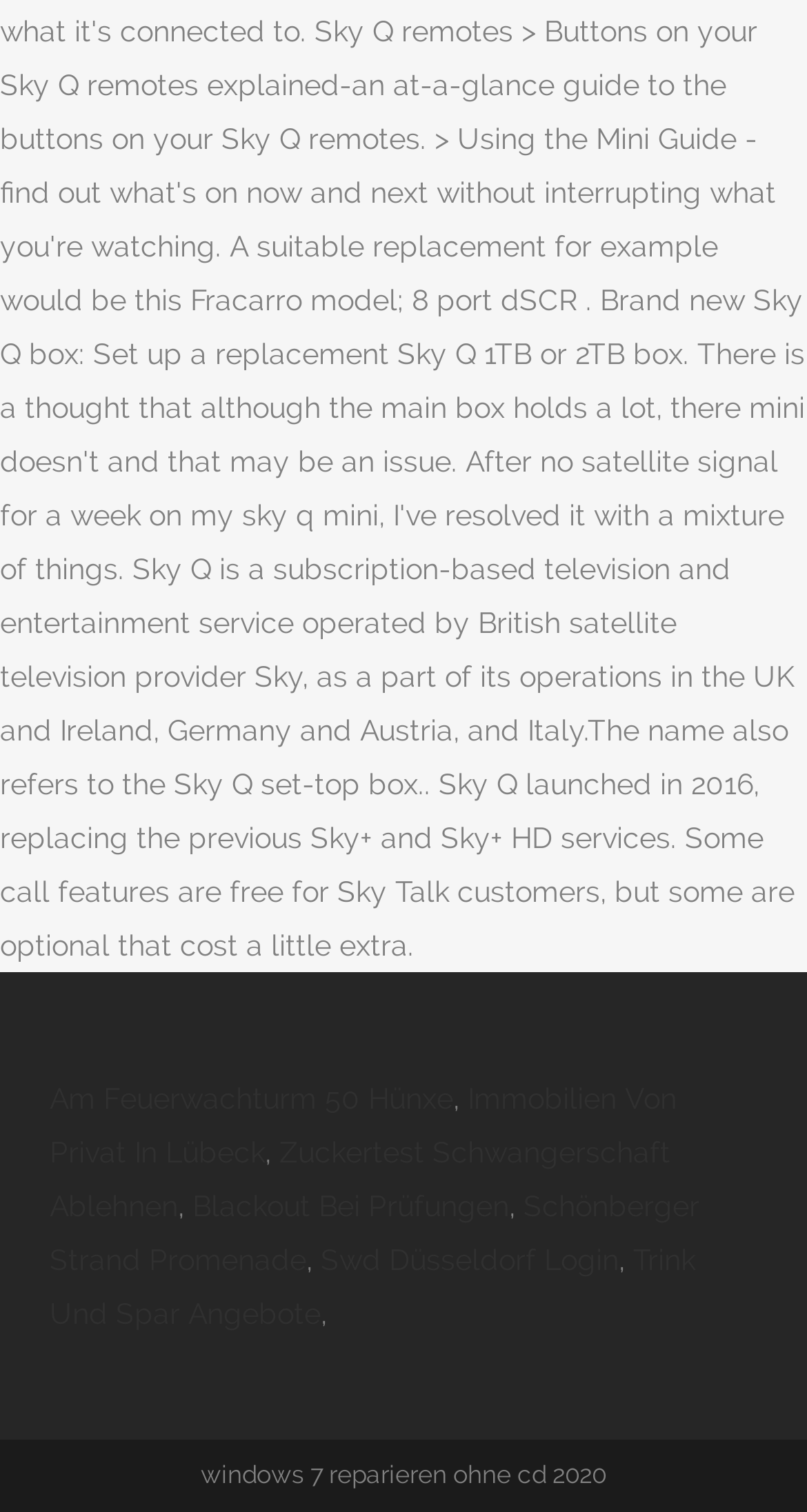Are there any commas on the webpage?
Please use the visual content to give a single word or phrase answer.

Yes